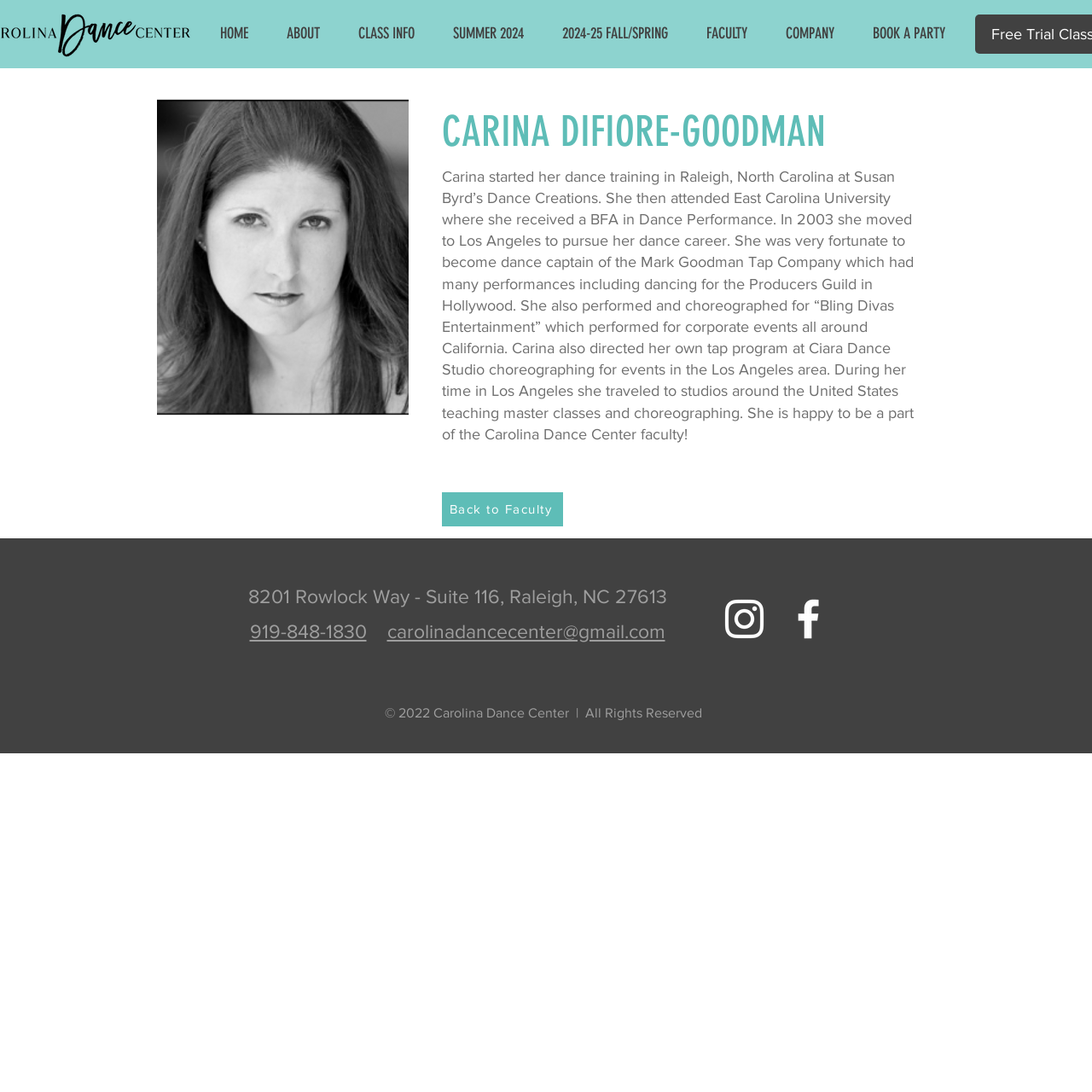What is the name of the dance center? From the image, respond with a single word or brief phrase.

Carolina Dance Center